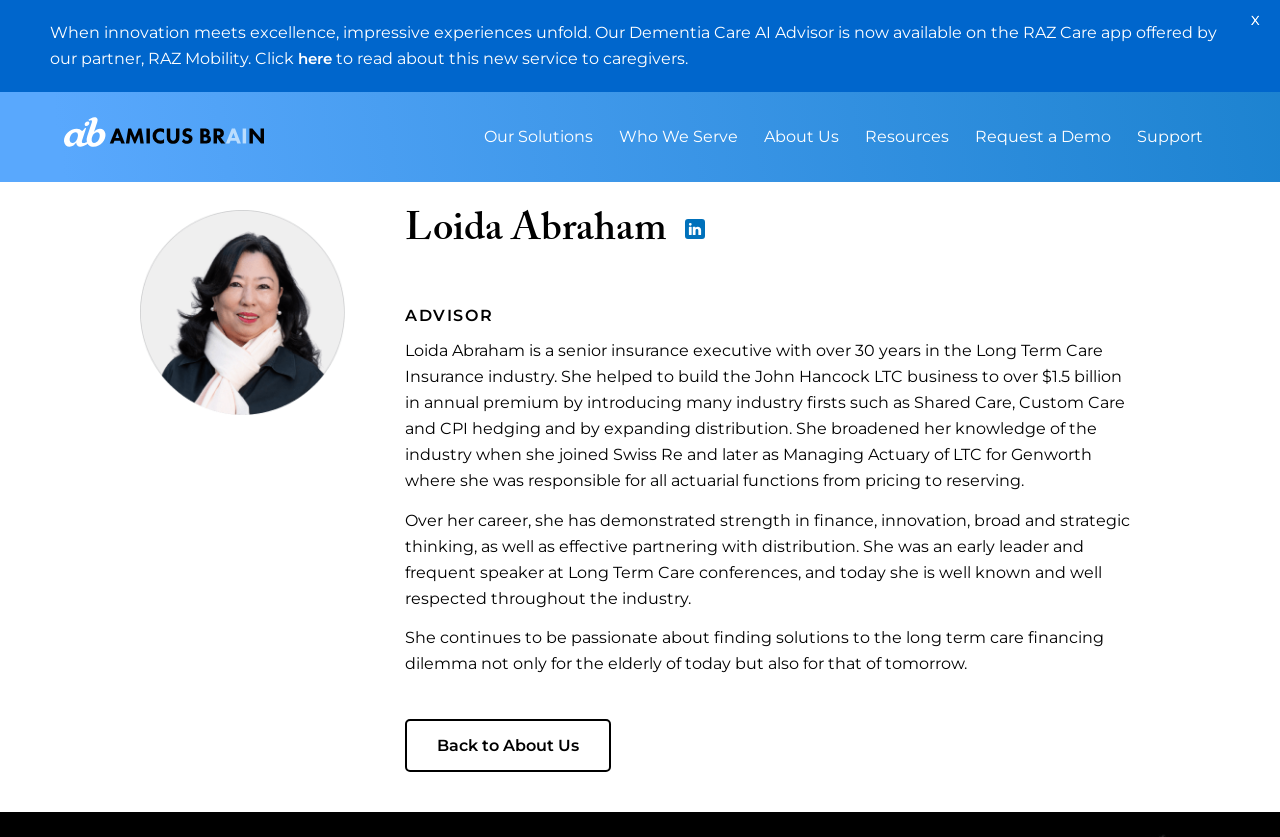Refer to the screenshot and give an in-depth answer to this question: What is Loida Abraham's profession?

Based on the webpage, Loida Abraham is described as a senior insurance executive with over 30 years of experience in the Long Term Care Insurance industry.